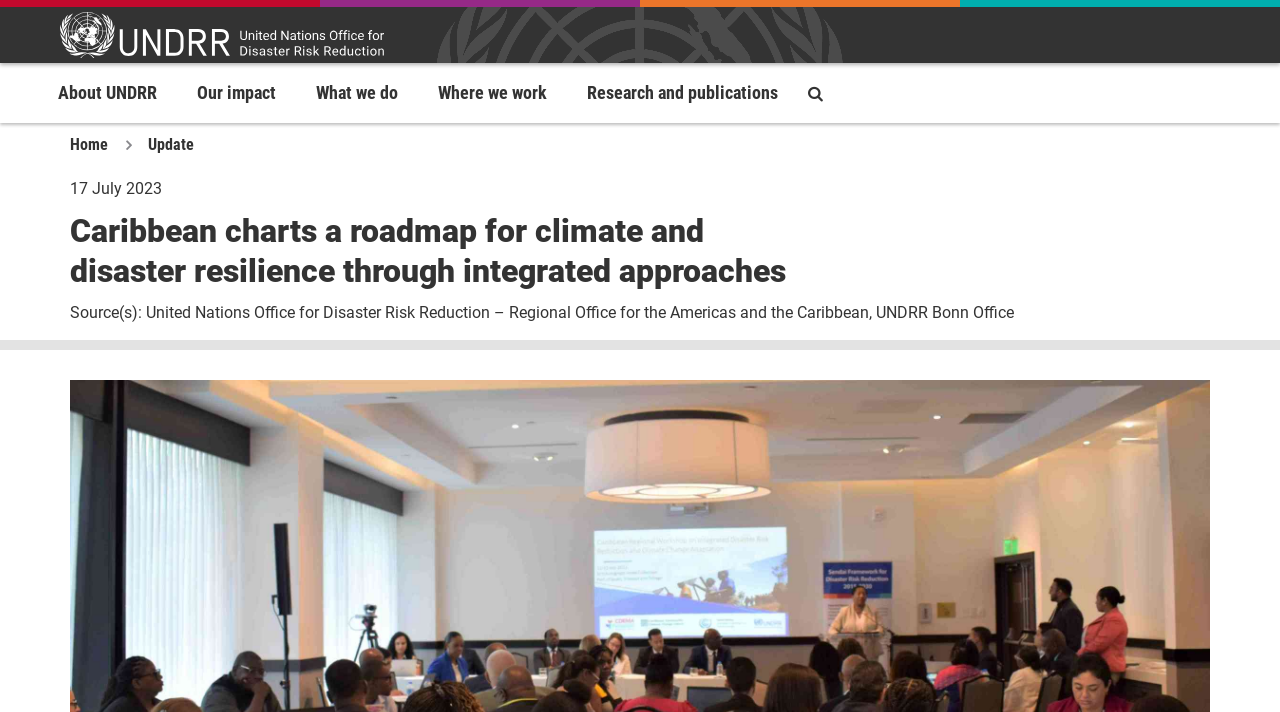Please locate the bounding box coordinates for the element that should be clicked to achieve the following instruction: "Visit the Home page". Ensure the coordinates are given as four float numbers between 0 and 1, i.e., [left, top, right, bottom].

[0.055, 0.19, 0.084, 0.216]